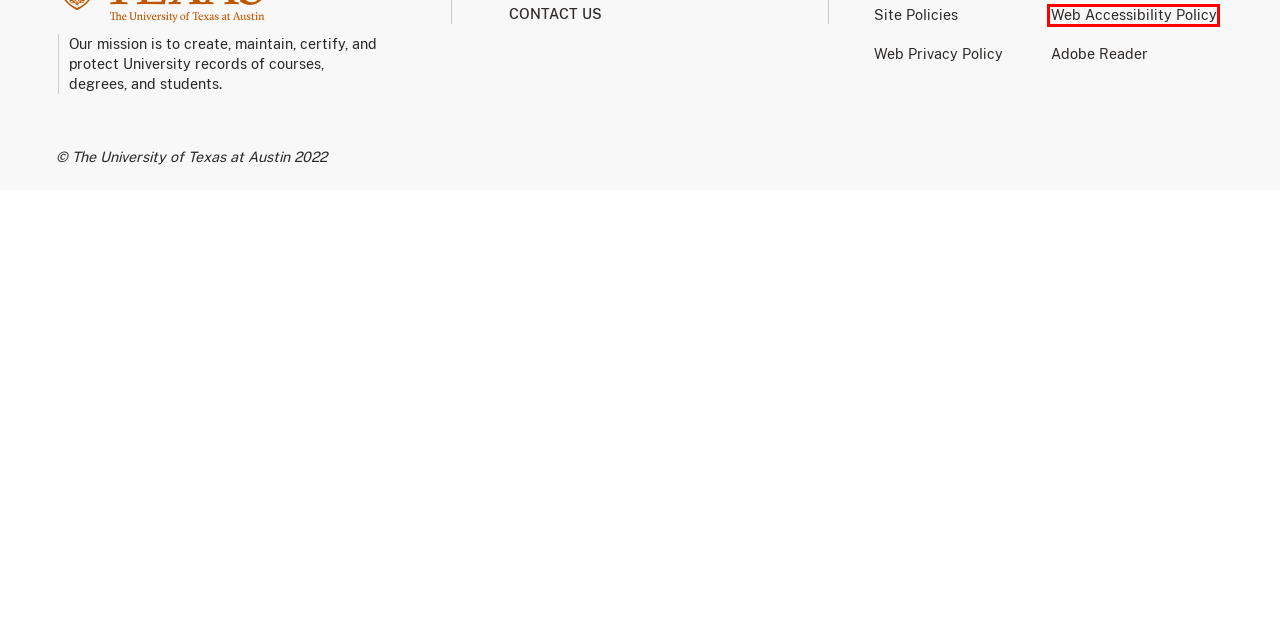Observe the screenshot of a webpage with a red bounding box highlighting an element. Choose the webpage description that accurately reflects the new page after the element within the bounding box is clicked. Here are the candidates:
A. University Messages | Emergency Use Website |The University of Texas at Austin
B. Web Accessibility Policy | IT@UT | | The University of Texas at Austin
C. UT Building Information | UT Direct
D. Site Policies | The University of Texas at Austin
E. Adobe - Download Adobe Acrobat Reader
F. Web Privacy Policy | IT@UT | | The University of Texas at Austin
G. How to contact us | Office of the Registrar
H. Glossary of Catalog Terminology | Office of the Registrar

B